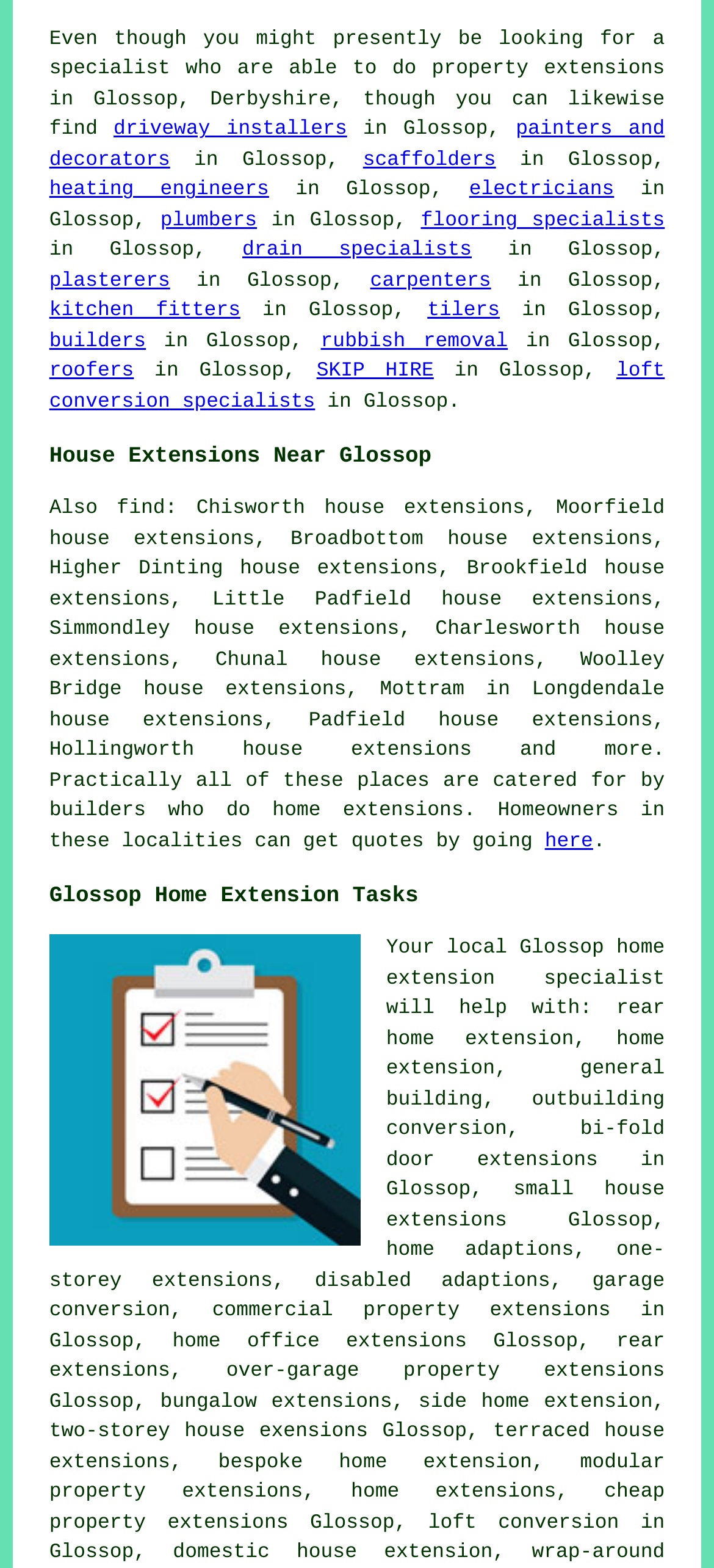Bounding box coordinates are given in the format (top-left x, top-left y, bottom-right x, bottom-right y). All values should be floating point numbers between 0 and 1. Provide the bounding box coordinate for the UI element described as: builders

[0.069, 0.211, 0.204, 0.225]